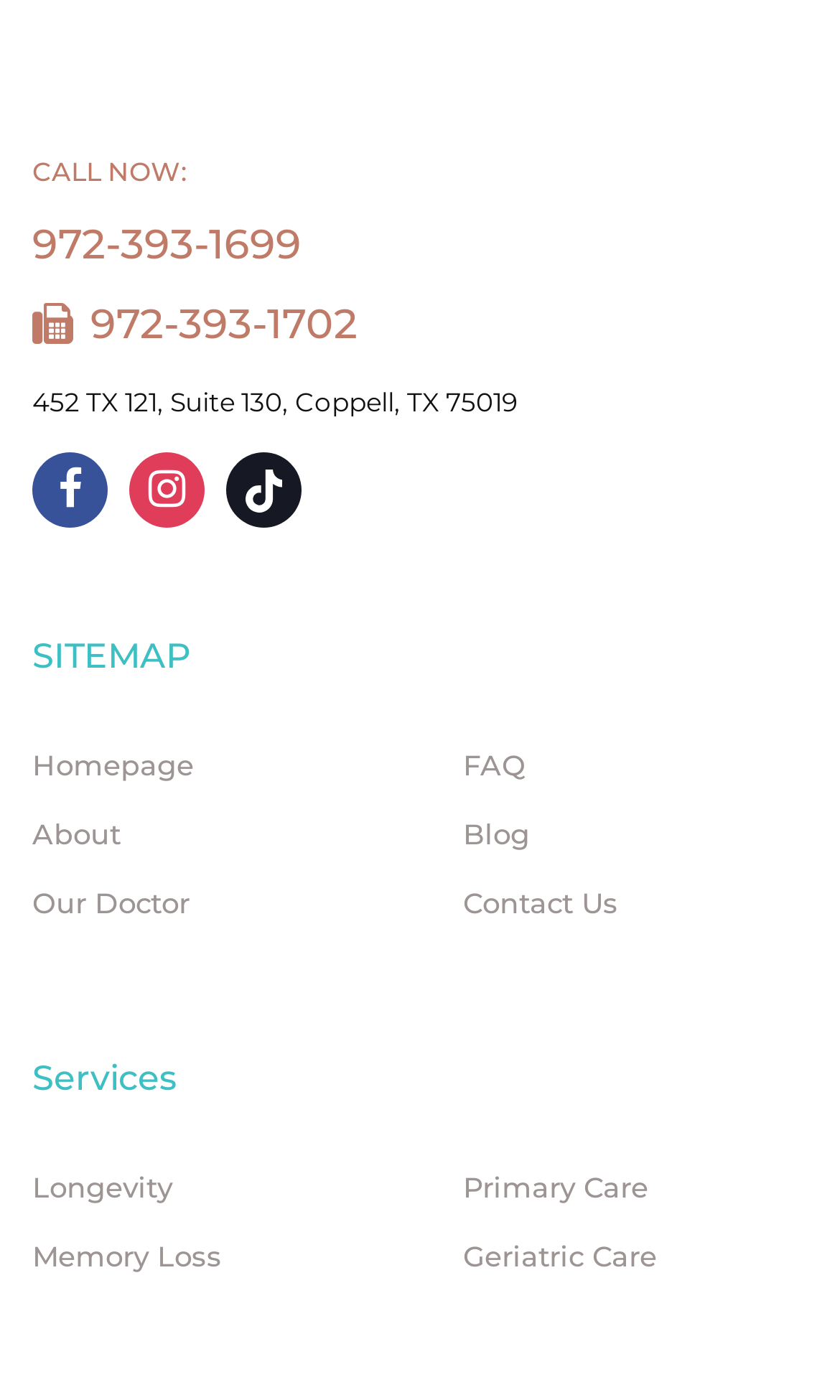What is the address of the doctor's office?
Refer to the image and provide a concise answer in one word or phrase.

452 TX 121, Suite 130, Coppell, TX 75019